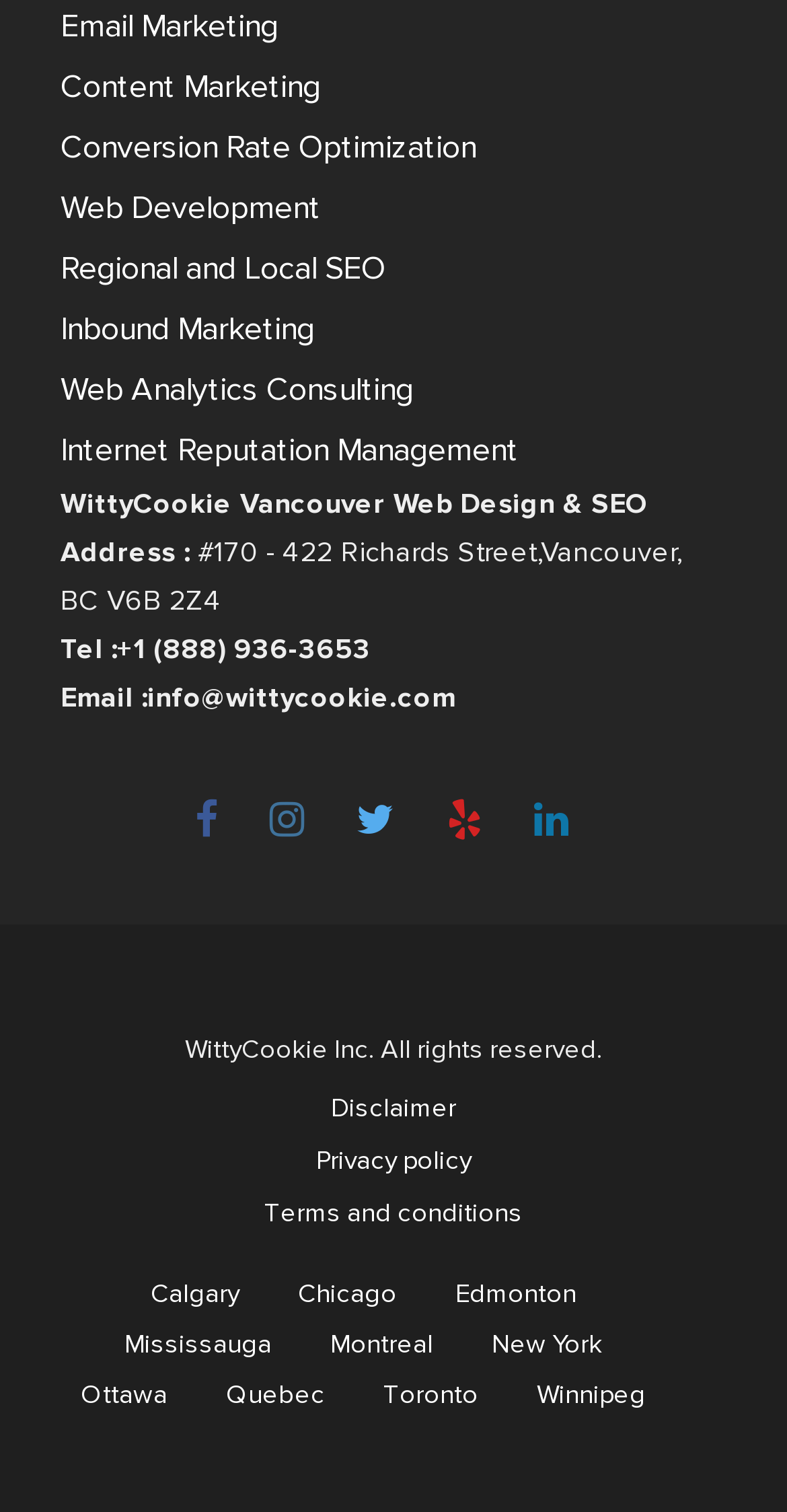Return the bounding box coordinates of the UI element that corresponds to this description: "MENU". The coordinates must be given as four float numbers in the range of 0 and 1, [left, top, right, bottom].

None